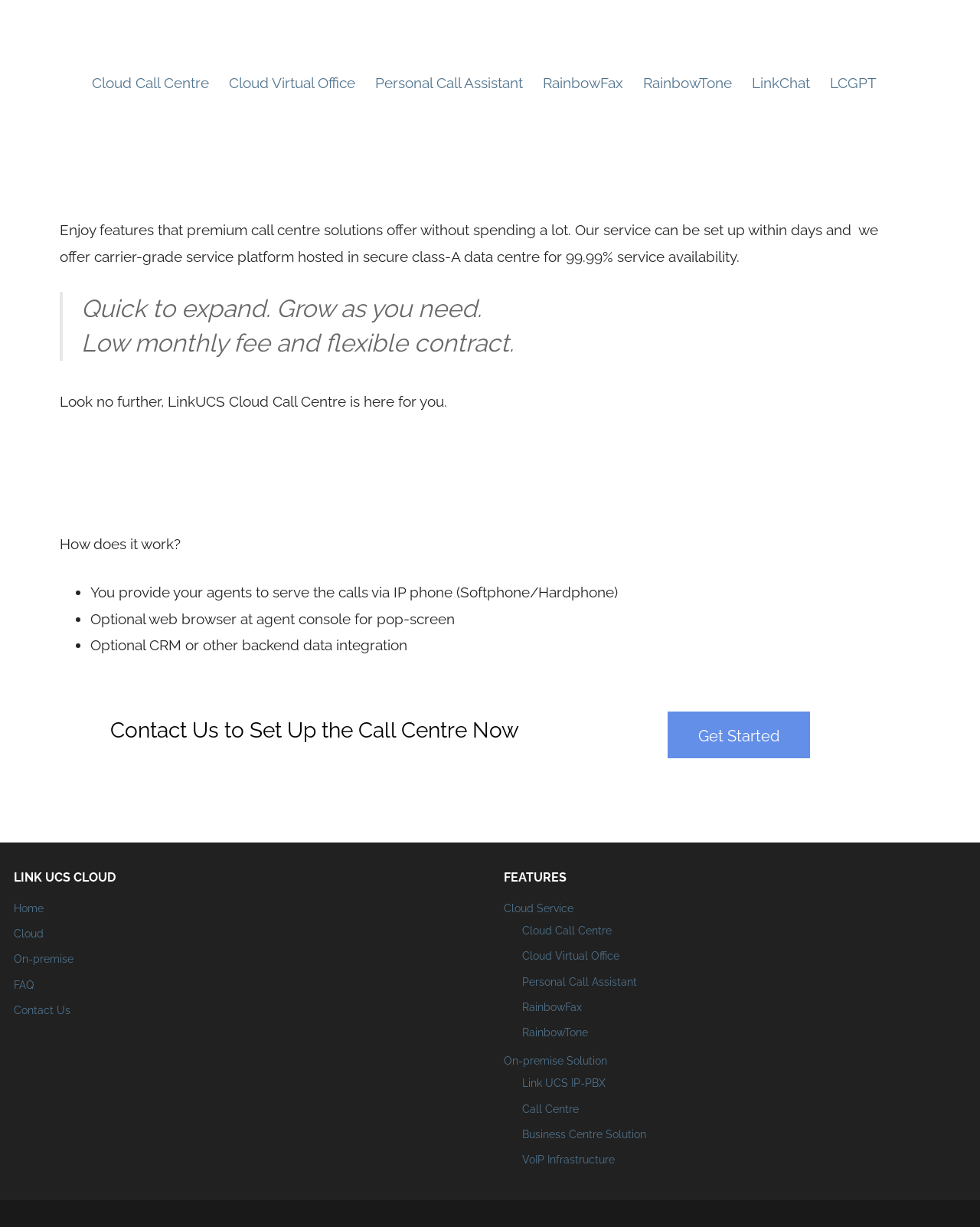Extract the bounding box coordinates for the HTML element that matches this description: "RainbowTone". The coordinates should be four float numbers between 0 and 1, i.e., [left, top, right, bottom].

[0.648, 0.05, 0.755, 0.084]